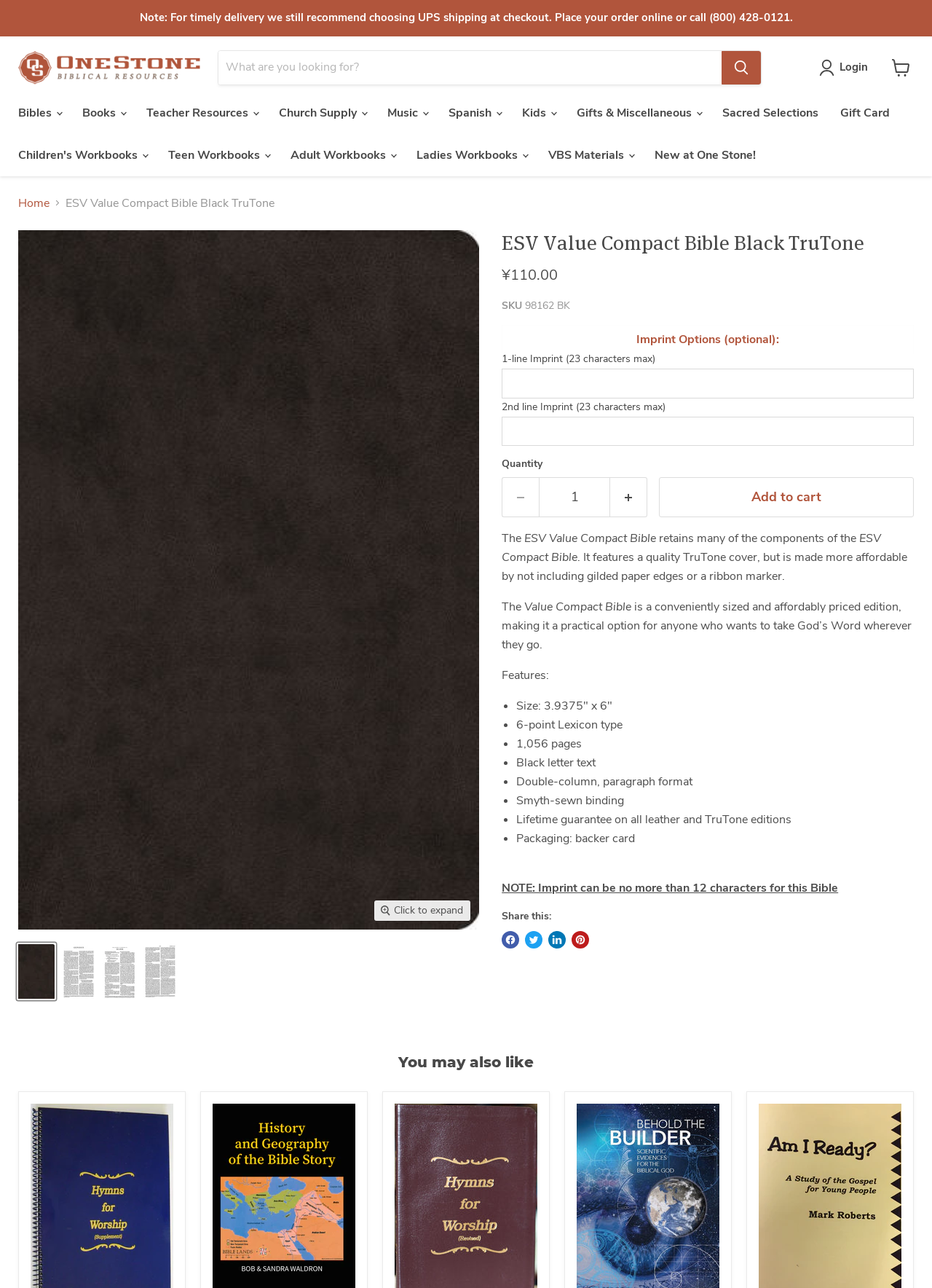Respond to the question below with a single word or phrase:
What is the size of the ESV Value Compact Bible?

3.9375" x 6"